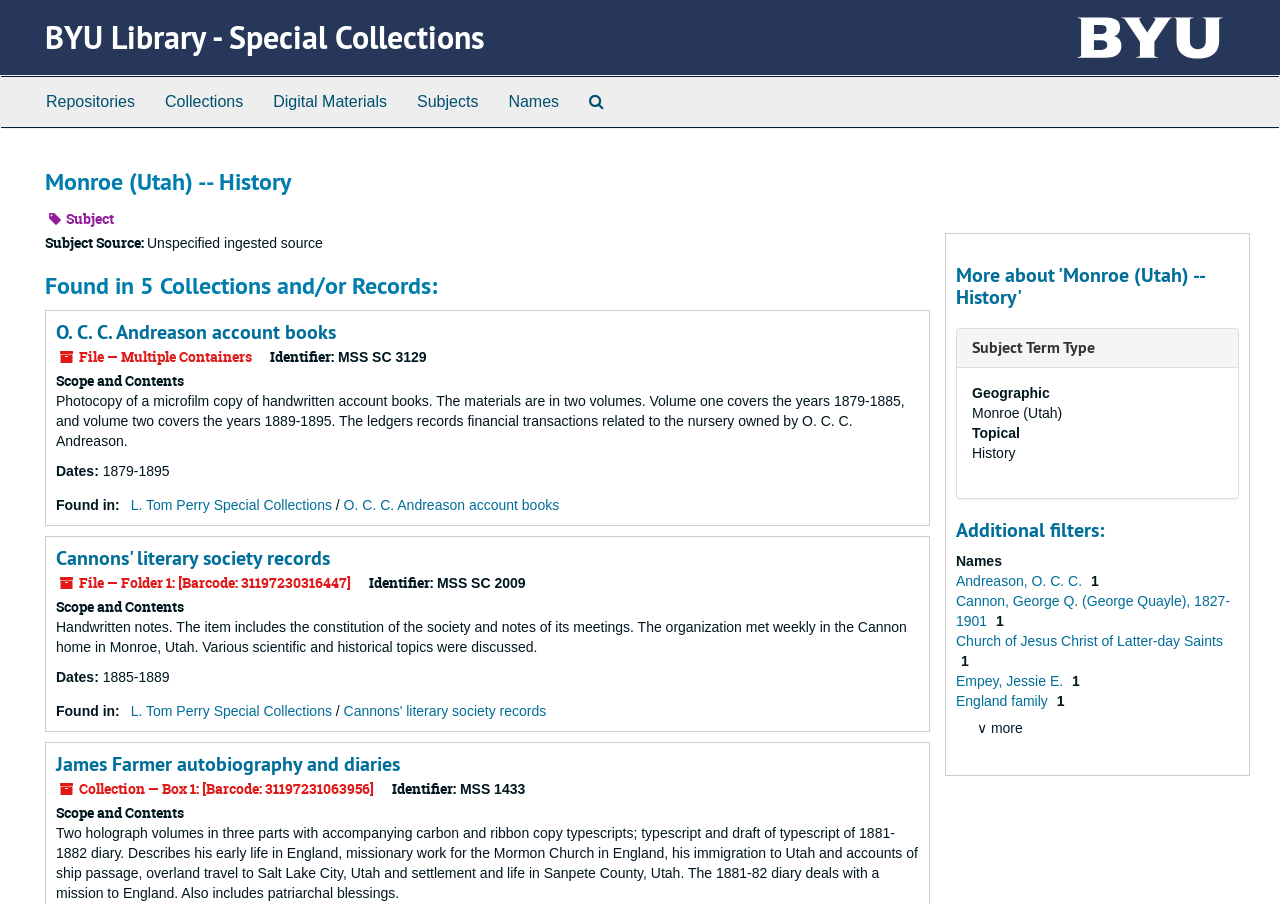With reference to the image, please provide a detailed answer to the following question: How many collections are found?

The answer can be found by looking at the heading 'Found in 5 Collections and/or Records:' which indicates that there are 5 collections found.